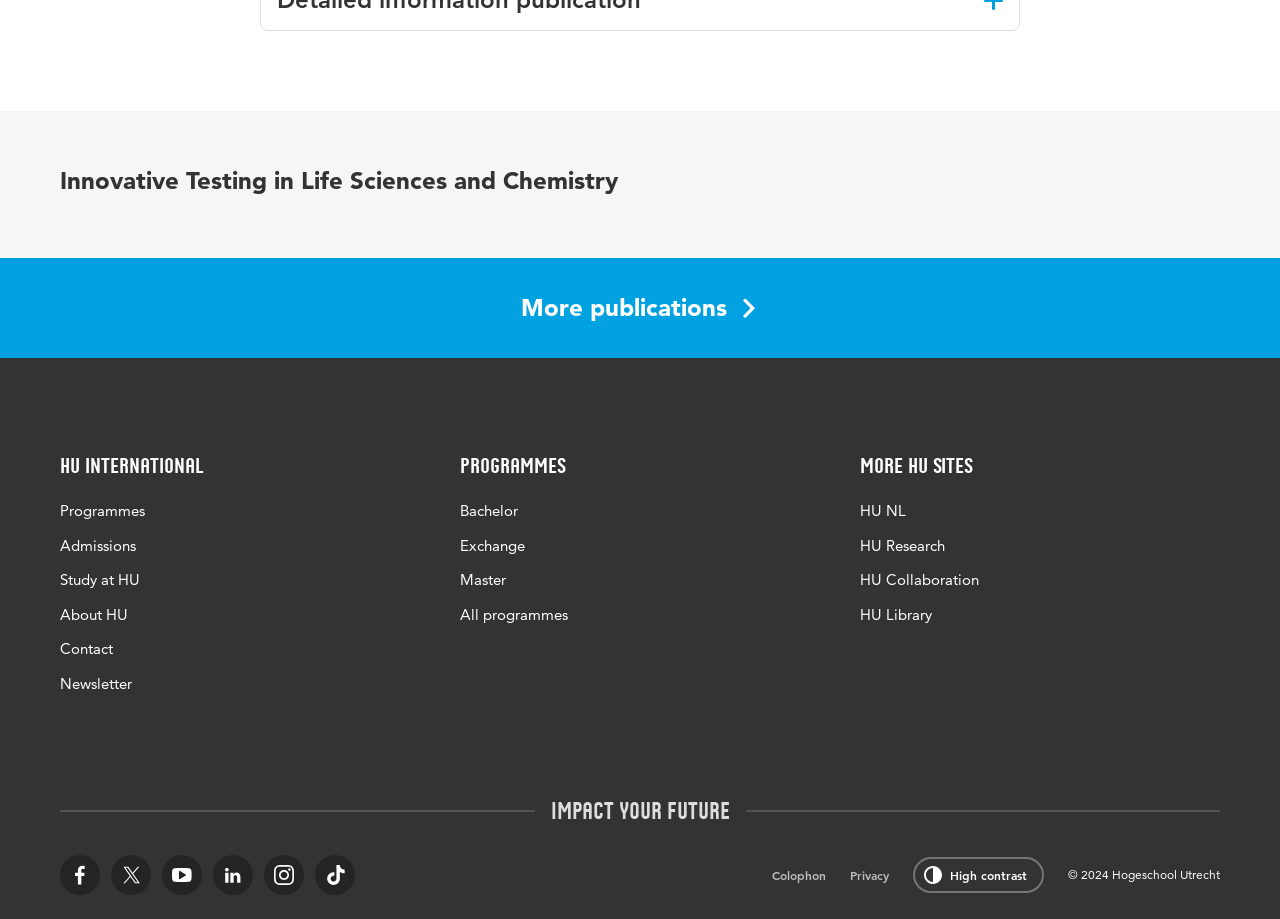Answer the question with a single word or phrase: 
How many programme categories are available?

4